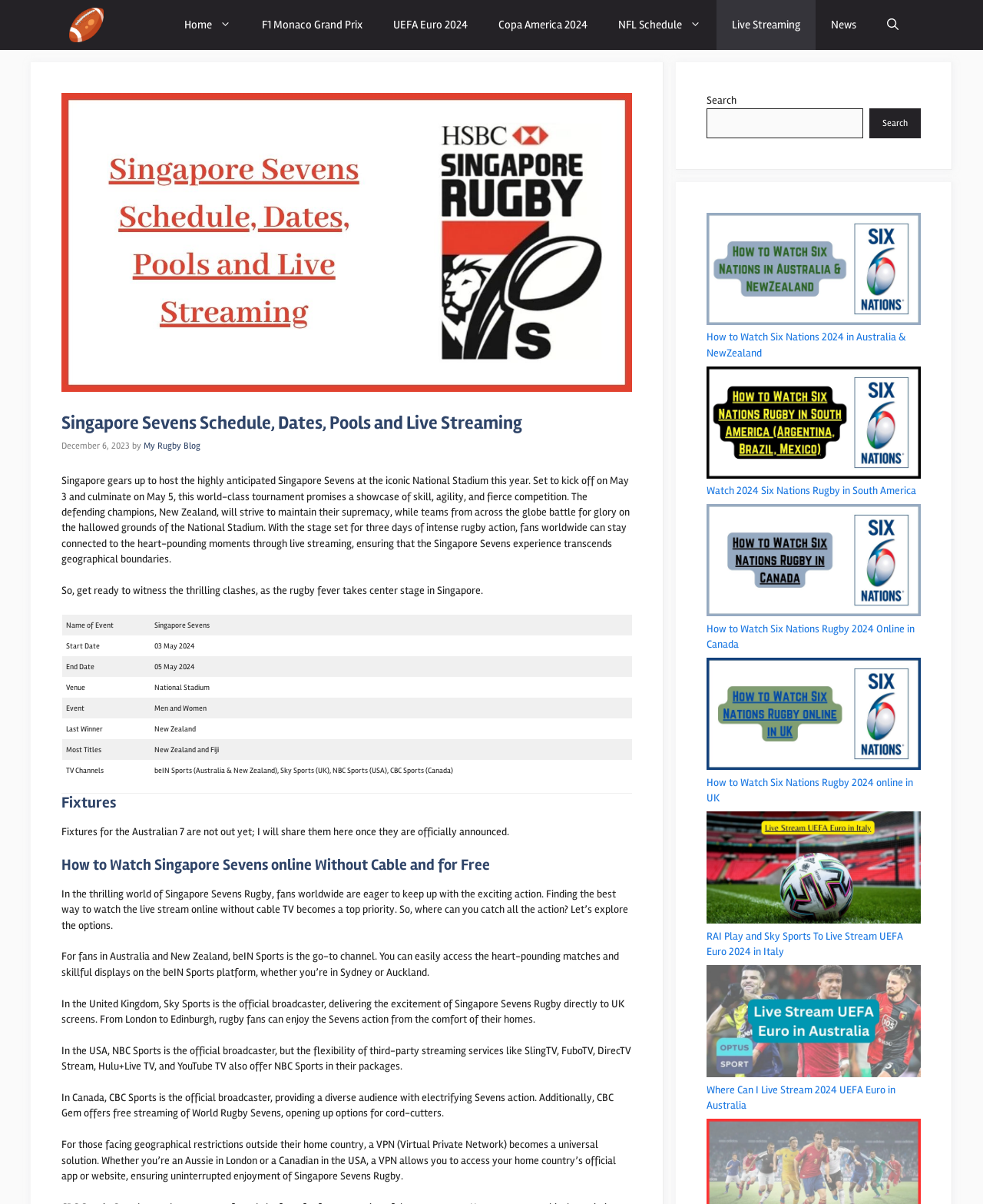Can you pinpoint the bounding box coordinates for the clickable element required for this instruction: "Open the search"? The coordinates should be four float numbers between 0 and 1, i.e., [left, top, right, bottom].

[0.887, 0.0, 0.93, 0.041]